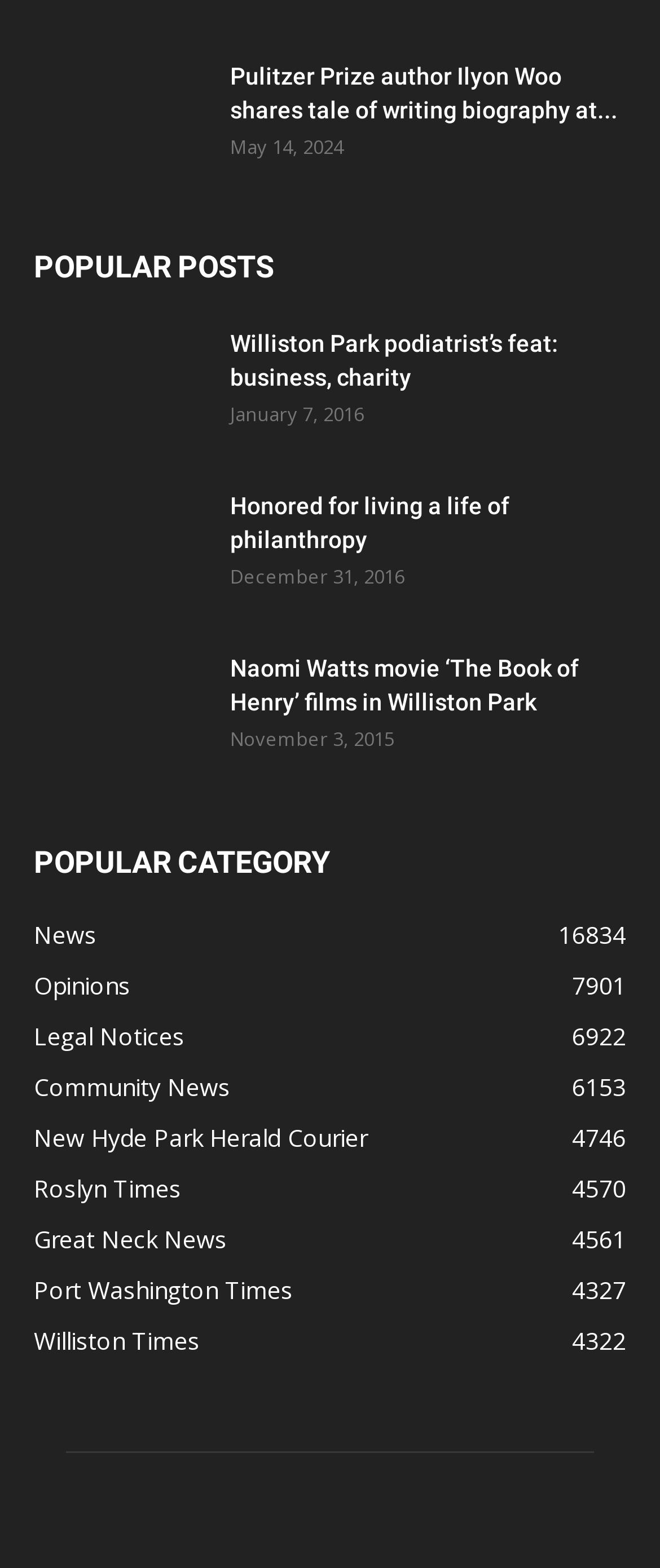Can you specify the bounding box coordinates for the region that should be clicked to fulfill this instruction: "Read the article about Naomi Watts movie ‘The Book of Henry’".

[0.349, 0.415, 0.949, 0.458]